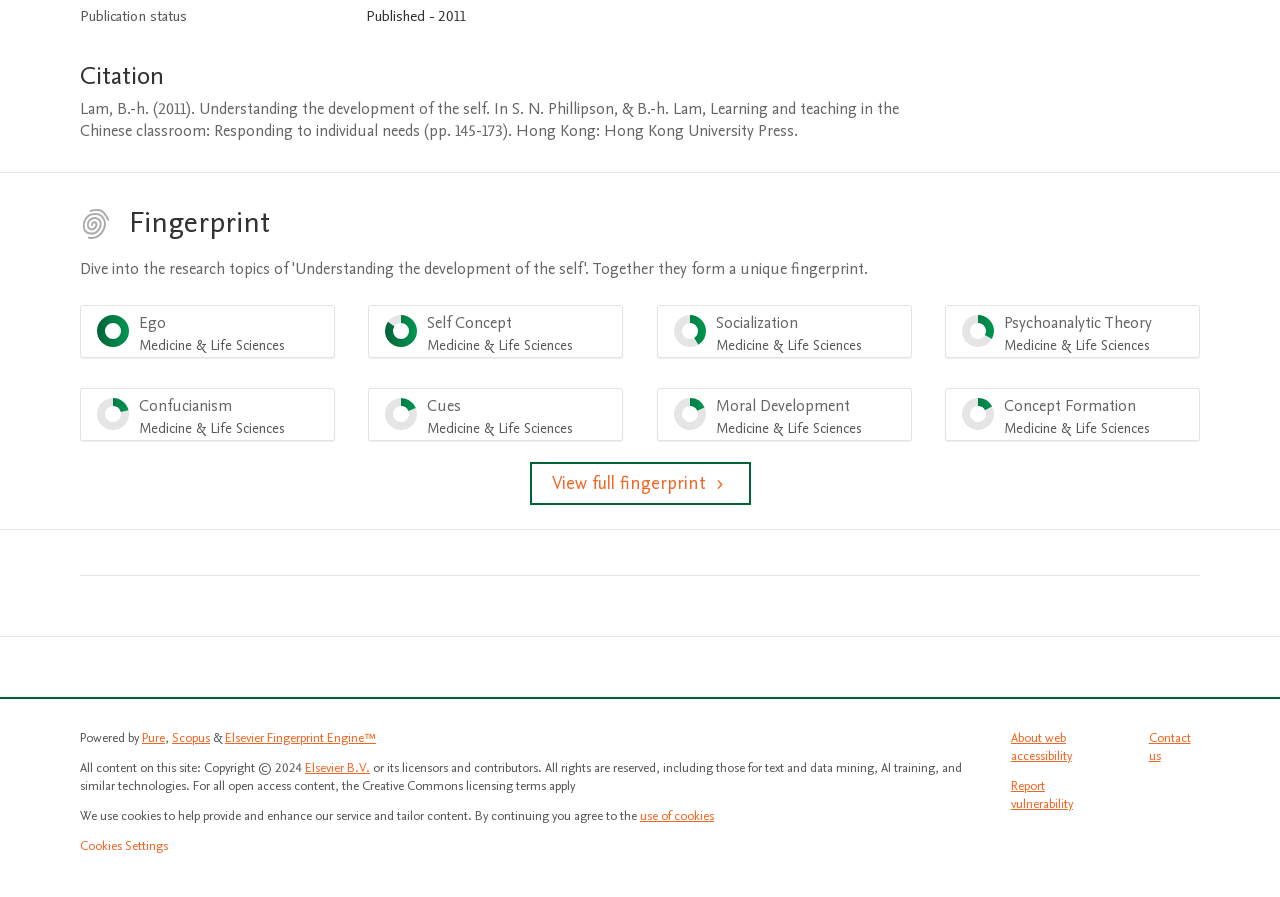Examine the image and give a thorough answer to the following question:
What is the link text below the fingerprint section?

I found the answer by looking at the link element with the text 'View full fingerprint' below the fingerprint section.